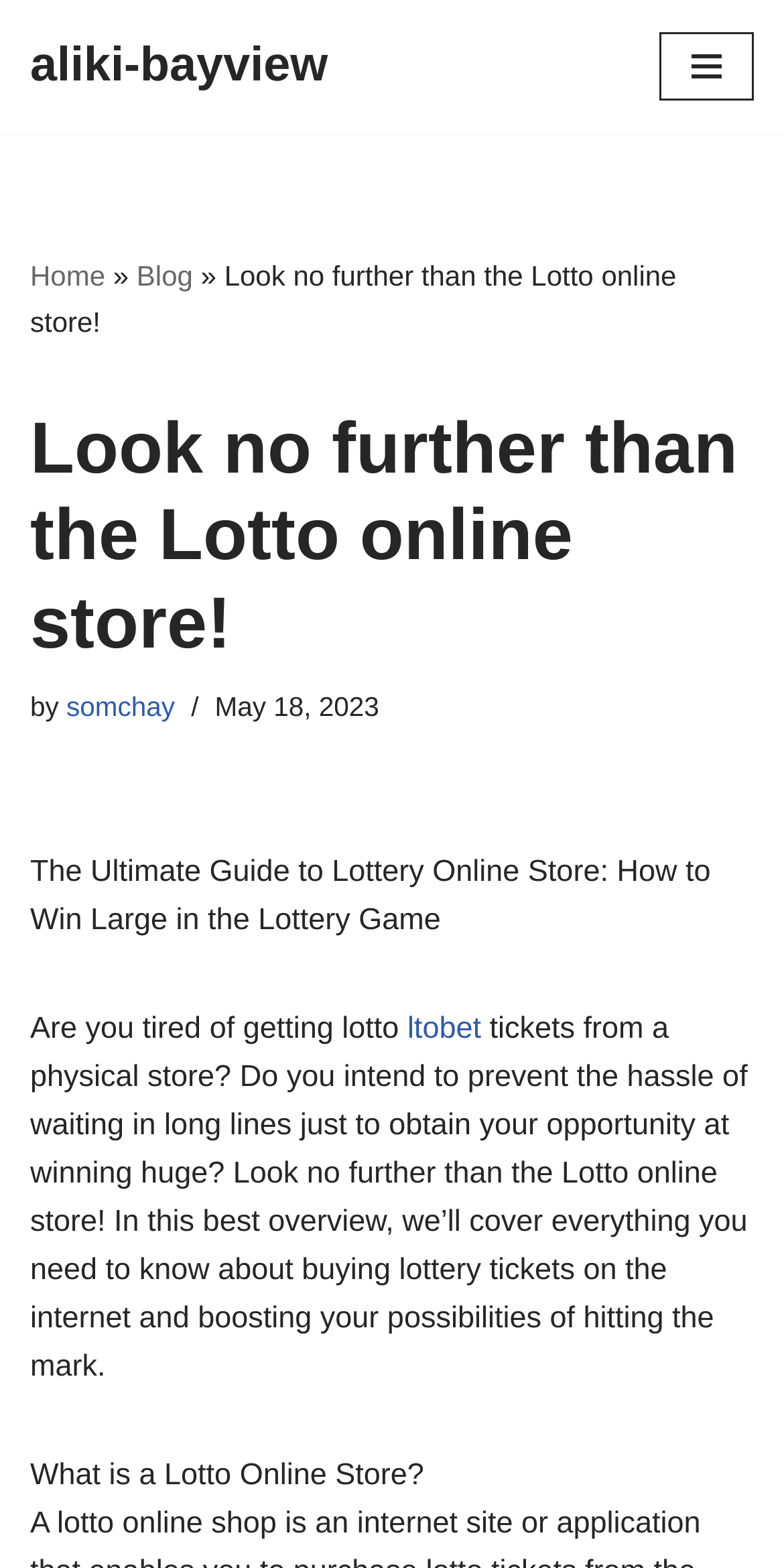Who is the author of the article?
Using the visual information, respond with a single word or phrase.

somchay